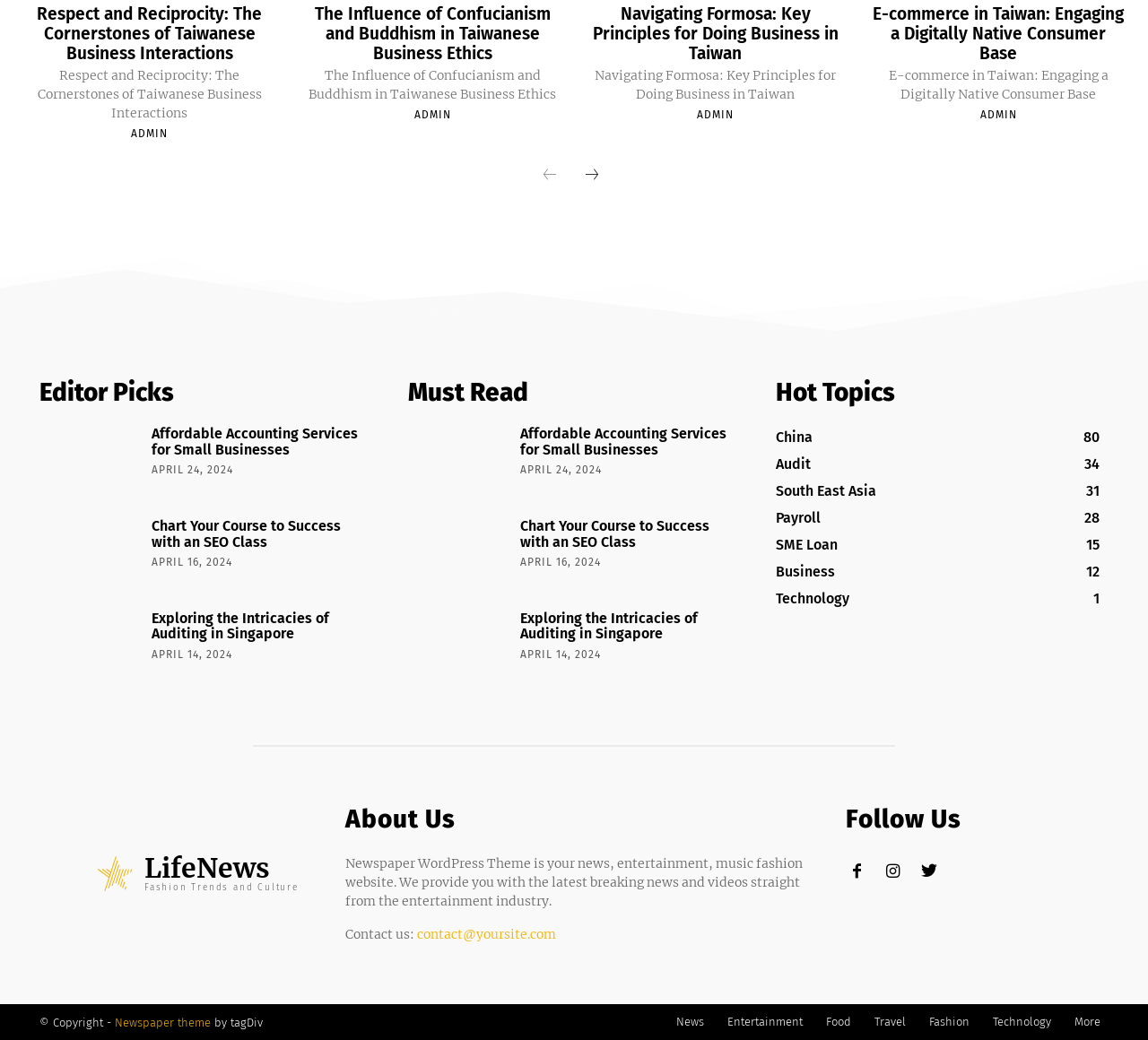Give a one-word or short phrase answer to this question: 
How many articles are under Editor Picks?

3